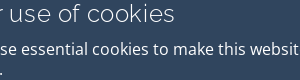Why does the website gather insights on usage?
Please give a detailed and elaborate answer to the question based on the image.

The caption suggests that the website aims to enhance user experience and gather insights on usage to improve services further. This implies that the website collects usage data to identify areas for improvement and provide better services to its users.